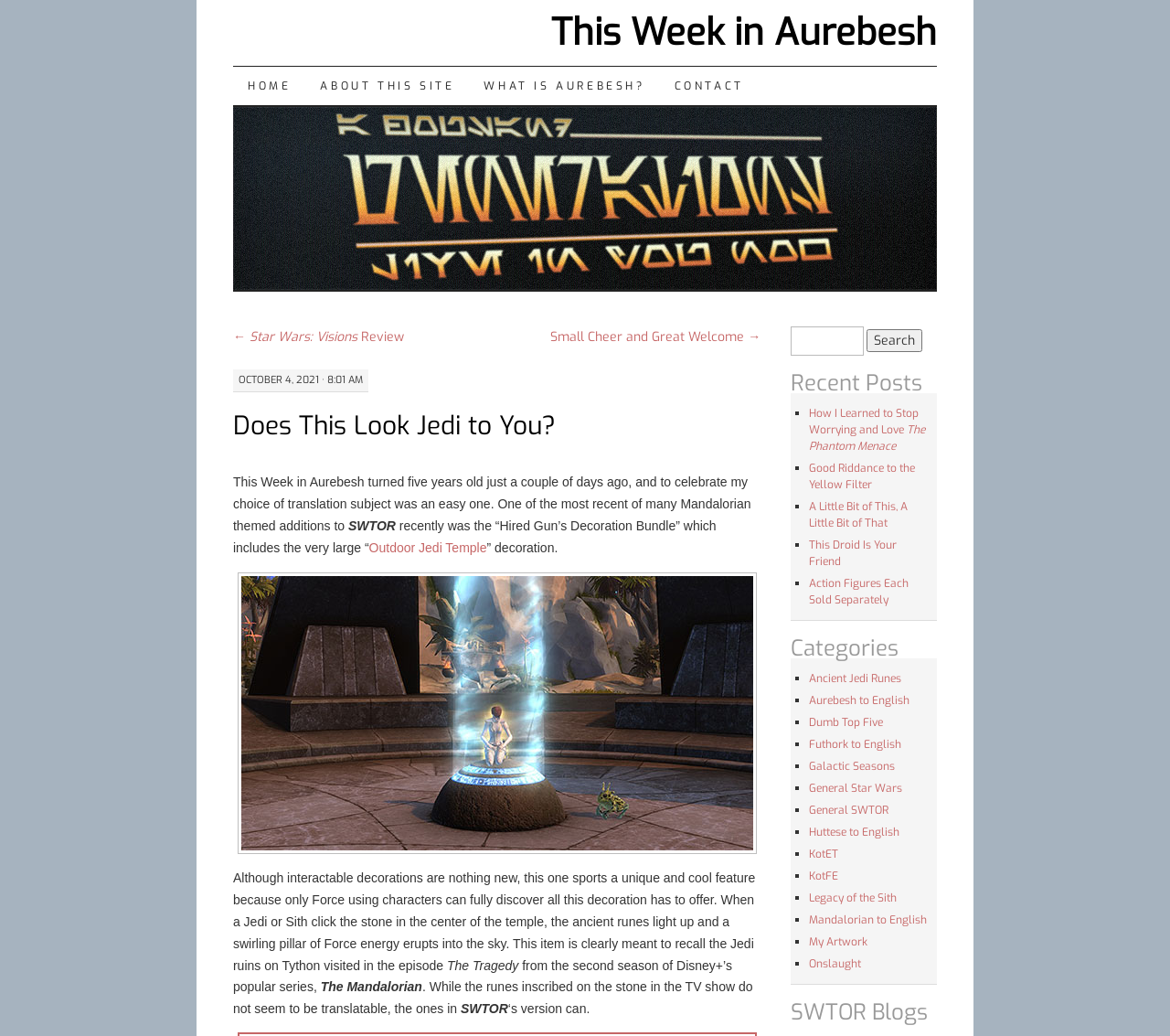Find and specify the bounding box coordinates that correspond to the clickable region for the instruction: "Click on the link 'Outdoor Jedi Temple'".

[0.315, 0.521, 0.416, 0.535]